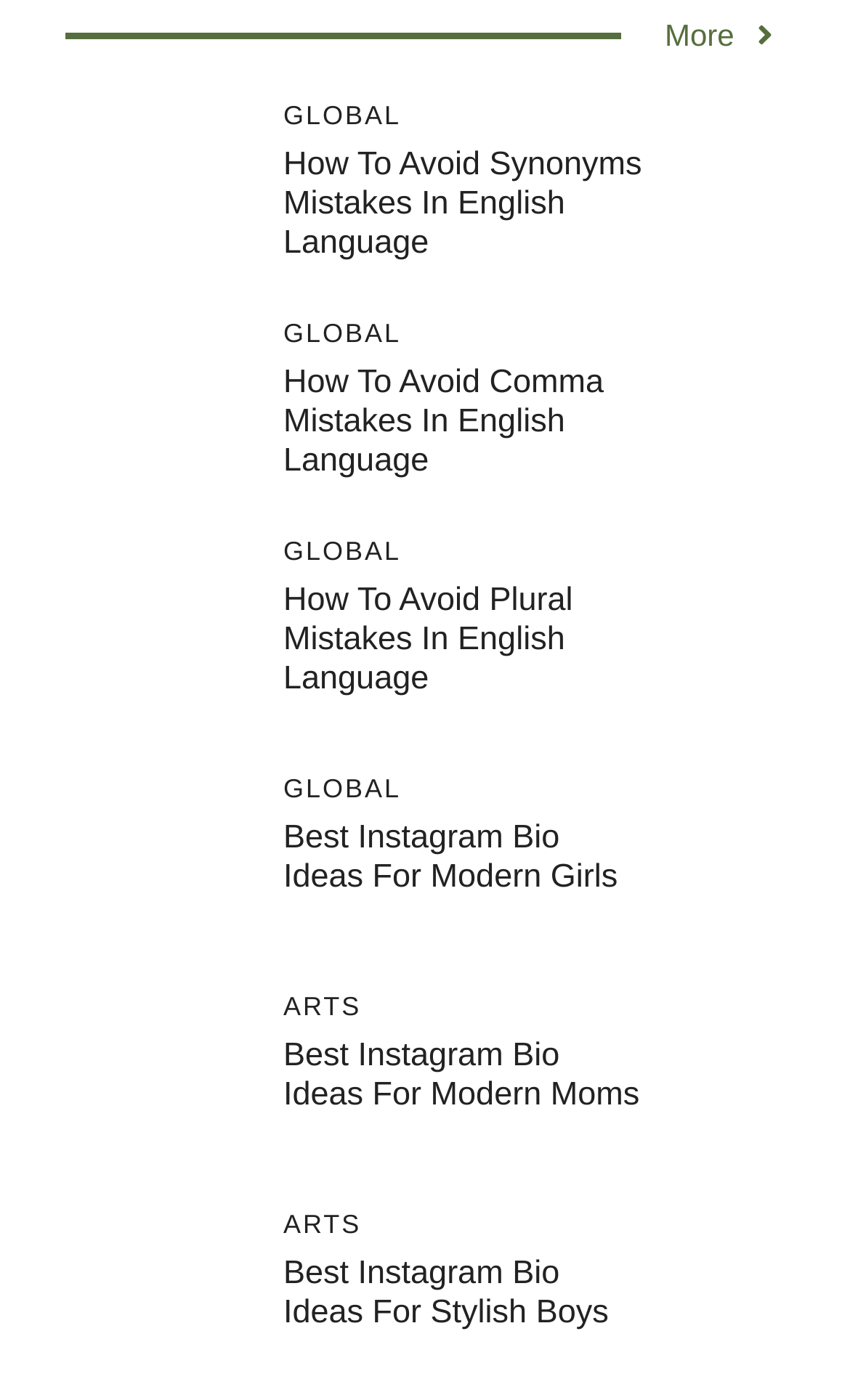Locate the bounding box coordinates of the clickable region to complete the following instruction: "Click on 'Best Instagram Bio Ideas For Modern Moms'."

[0.333, 0.741, 0.752, 0.795]